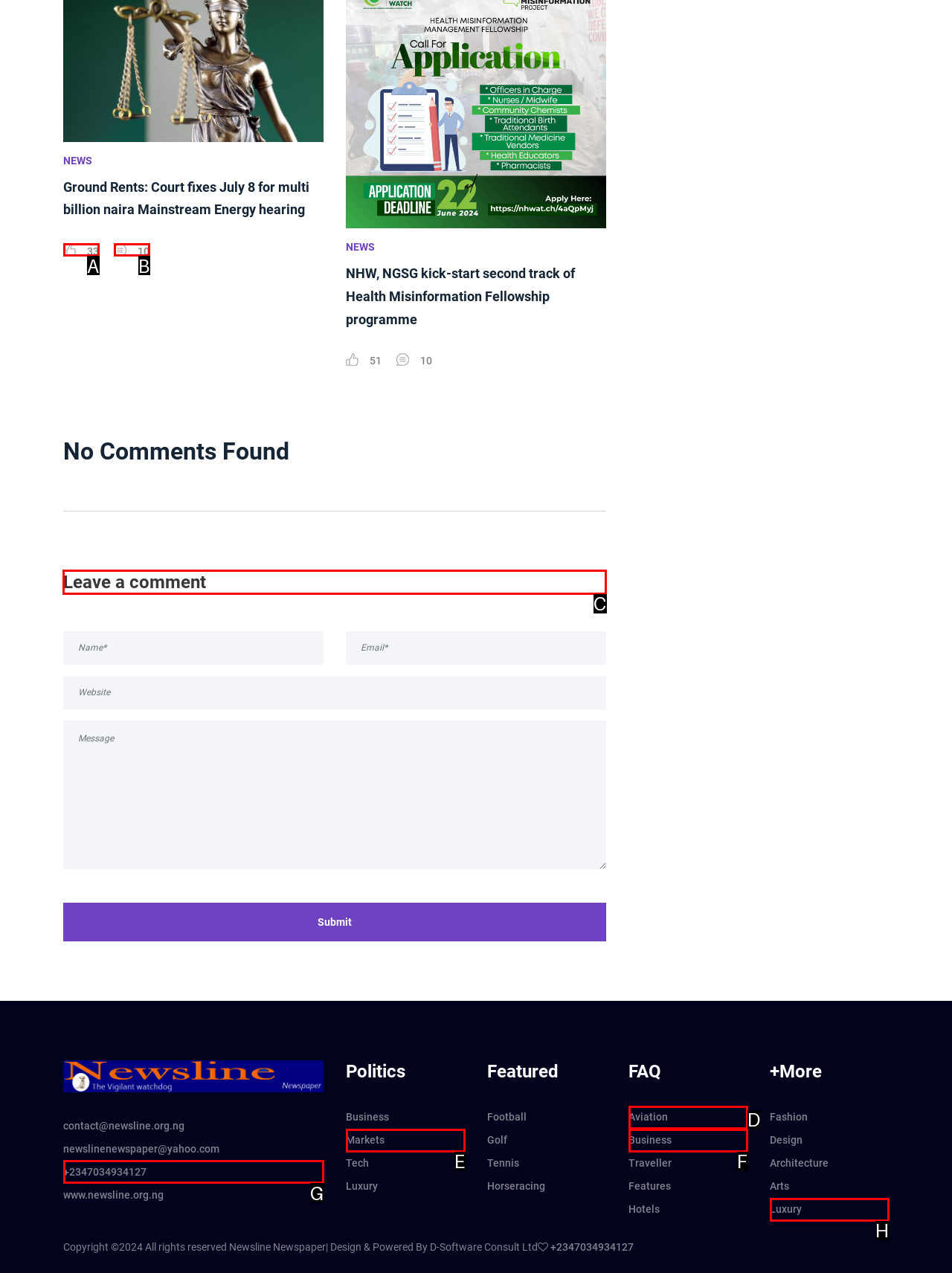Determine which HTML element I should select to execute the task: Leave a comment
Reply with the corresponding option's letter from the given choices directly.

C